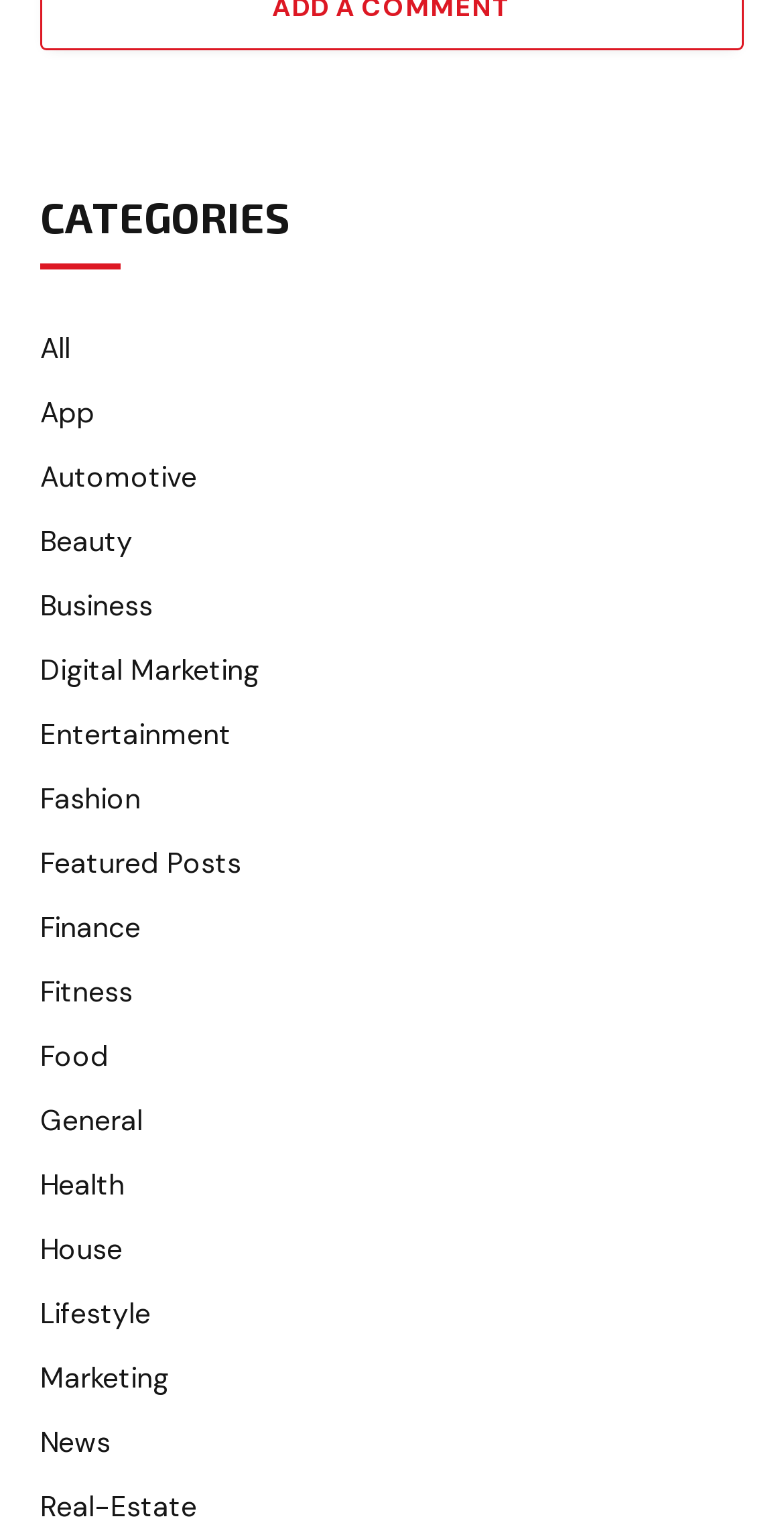Give a one-word or one-phrase response to the question: 
What is the first category?

All